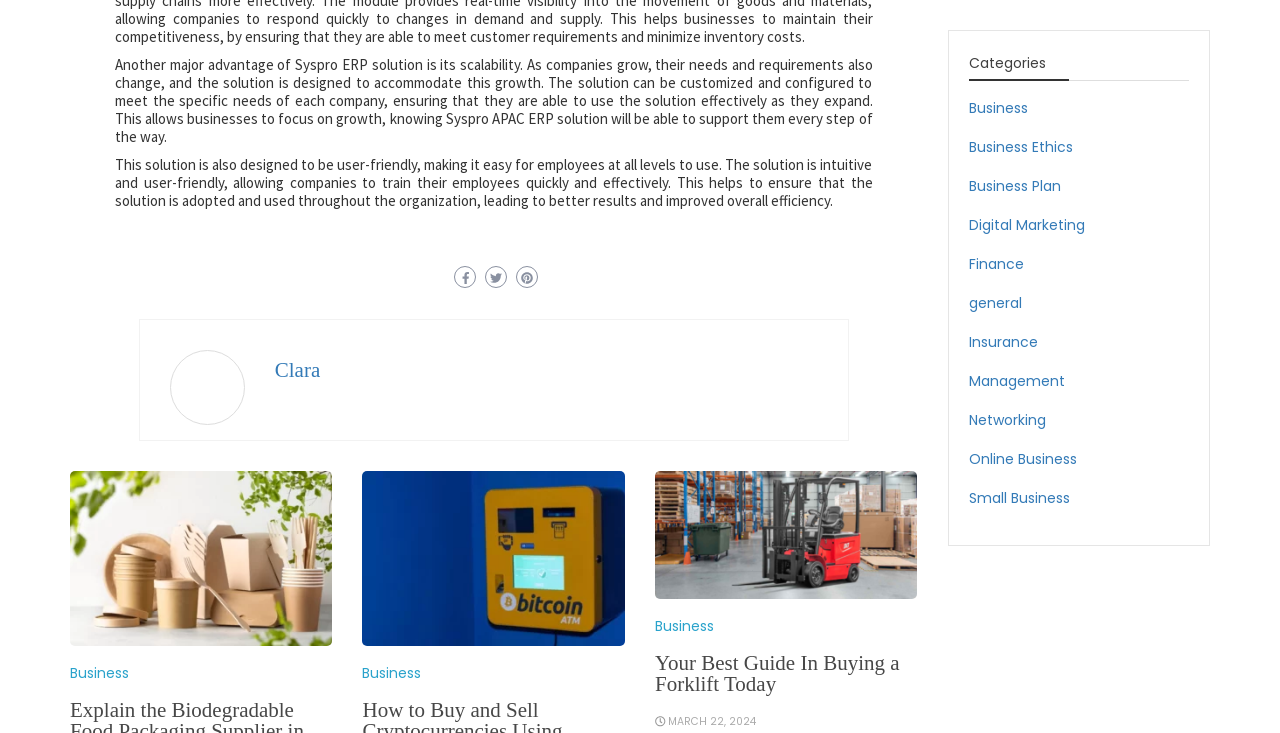Determine the bounding box coordinates for the region that must be clicked to execute the following instruction: "learn about forklifts for sale in NZ".

[0.512, 0.715, 0.717, 0.783]